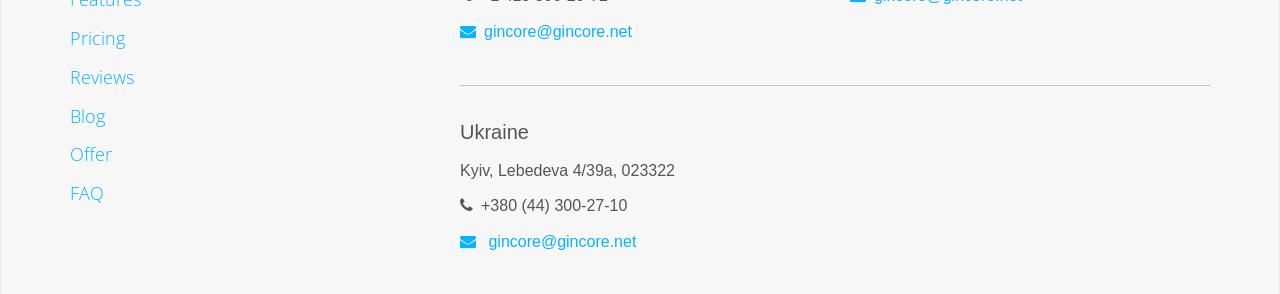Identify the bounding box coordinates for the element you need to click to achieve the following task: "Visit the blog". Provide the bounding box coordinates as four float numbers between 0 and 1, in the form [left, top, right, bottom].

[0.055, 0.353, 0.082, 0.434]